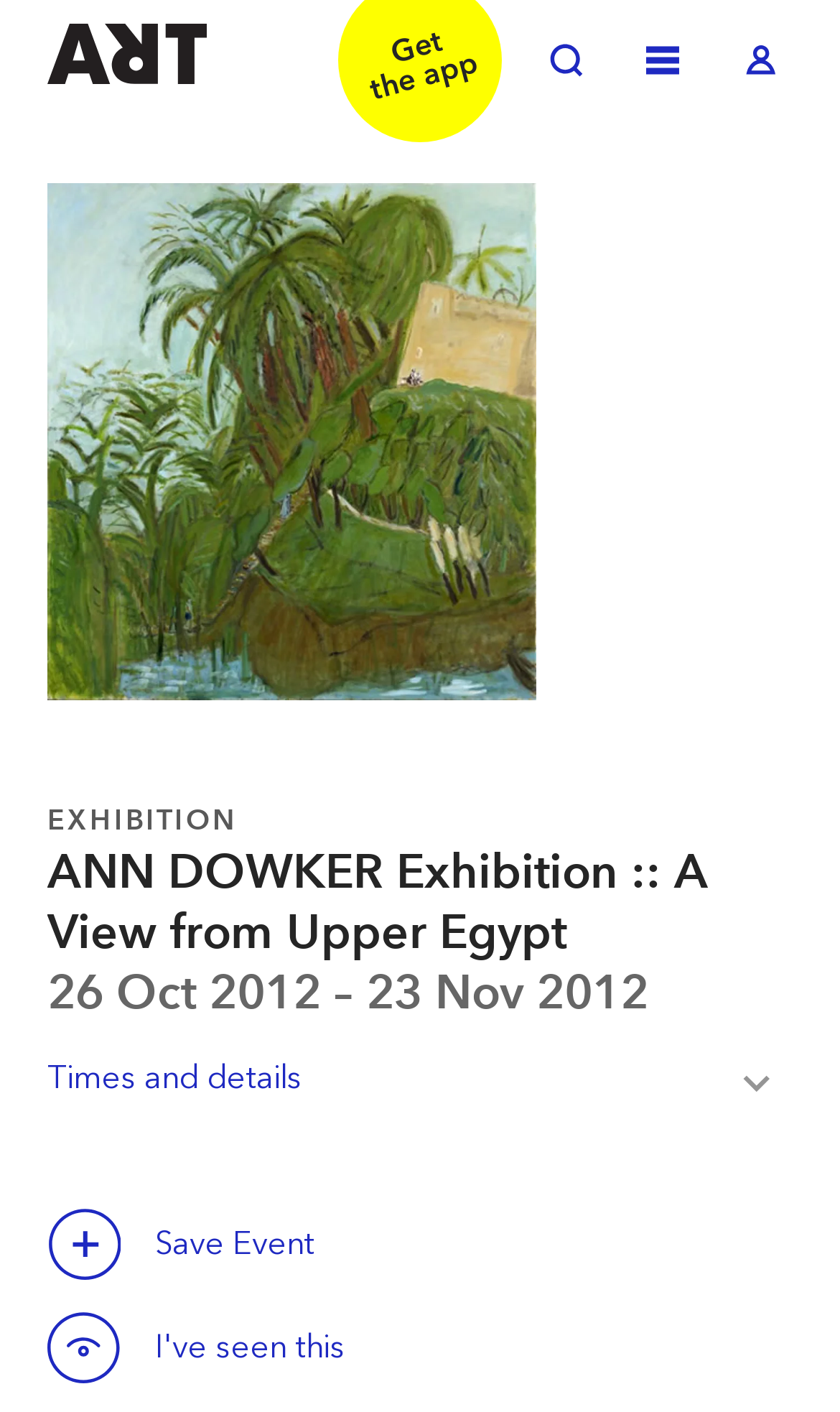Identify the bounding box coordinates of the specific part of the webpage to click to complete this instruction: "Toggle search".

[0.636, 0.021, 0.713, 0.067]